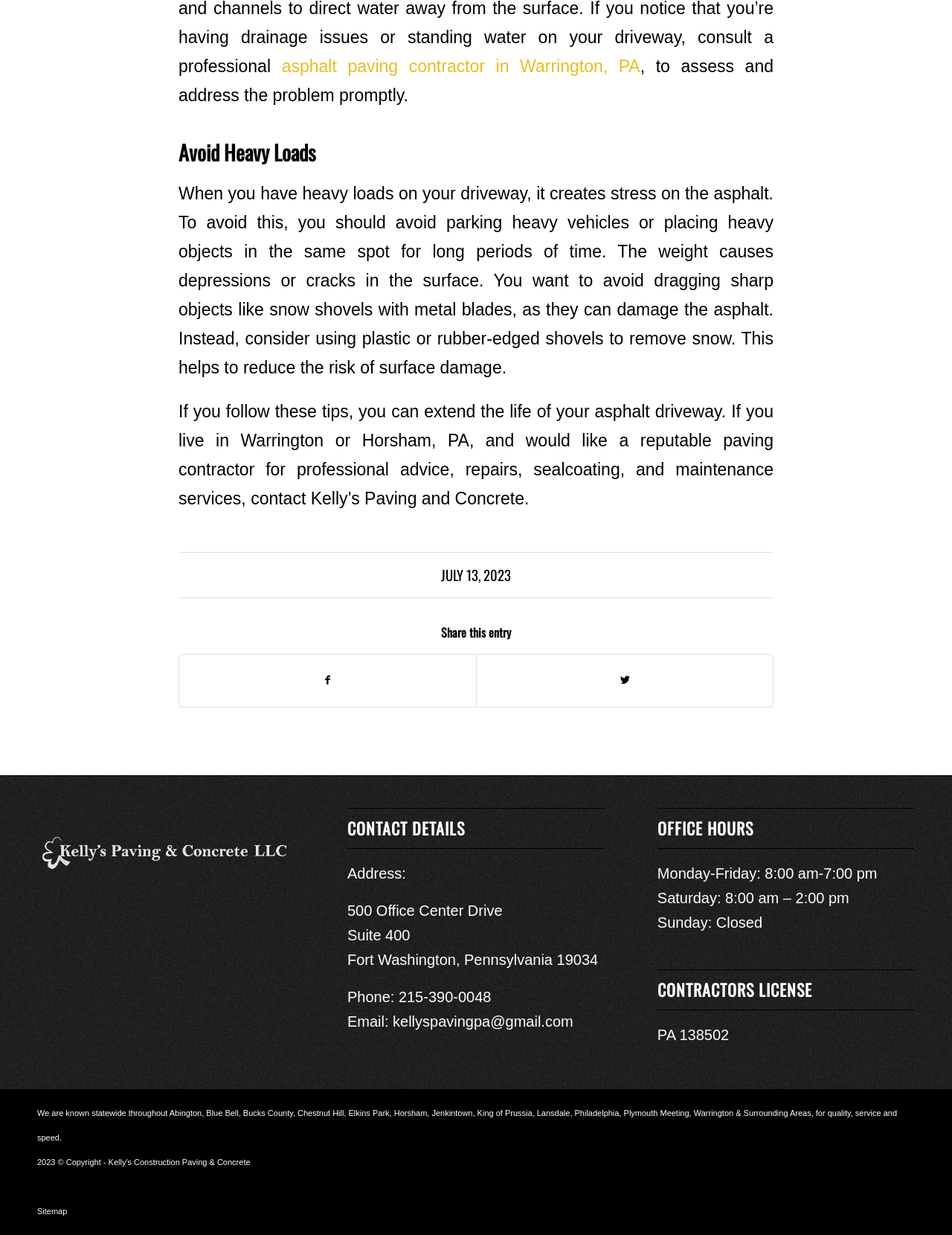Give a short answer using one word or phrase for the question:
What areas does the company serve?

Warrington, Horsham, PA, and surrounding areas